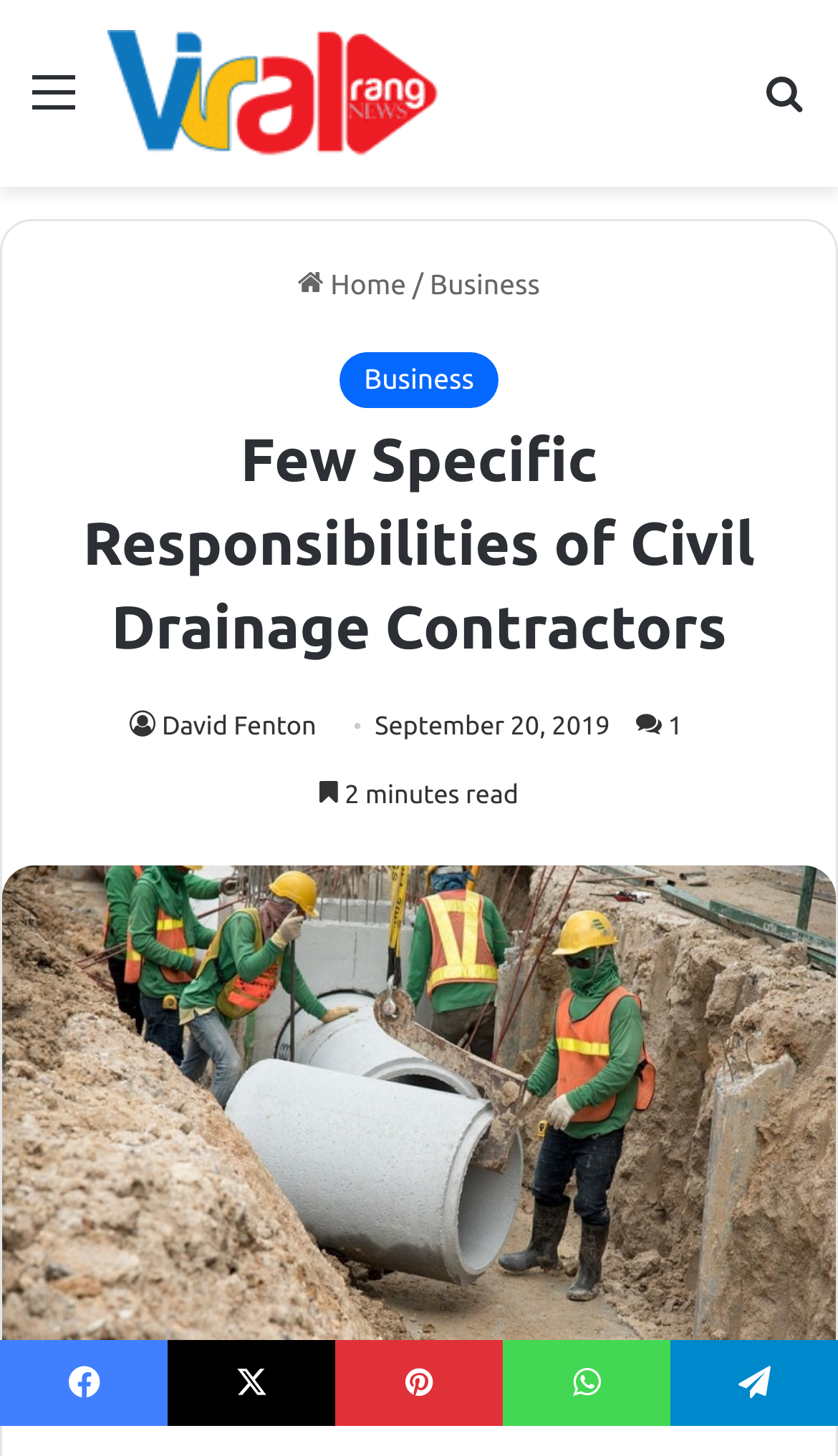Please find and report the bounding box coordinates of the element to click in order to perform the following action: "View the 'Business' category". The coordinates should be expressed as four float numbers between 0 and 1, in the format [left, top, right, bottom].

[0.513, 0.185, 0.644, 0.206]